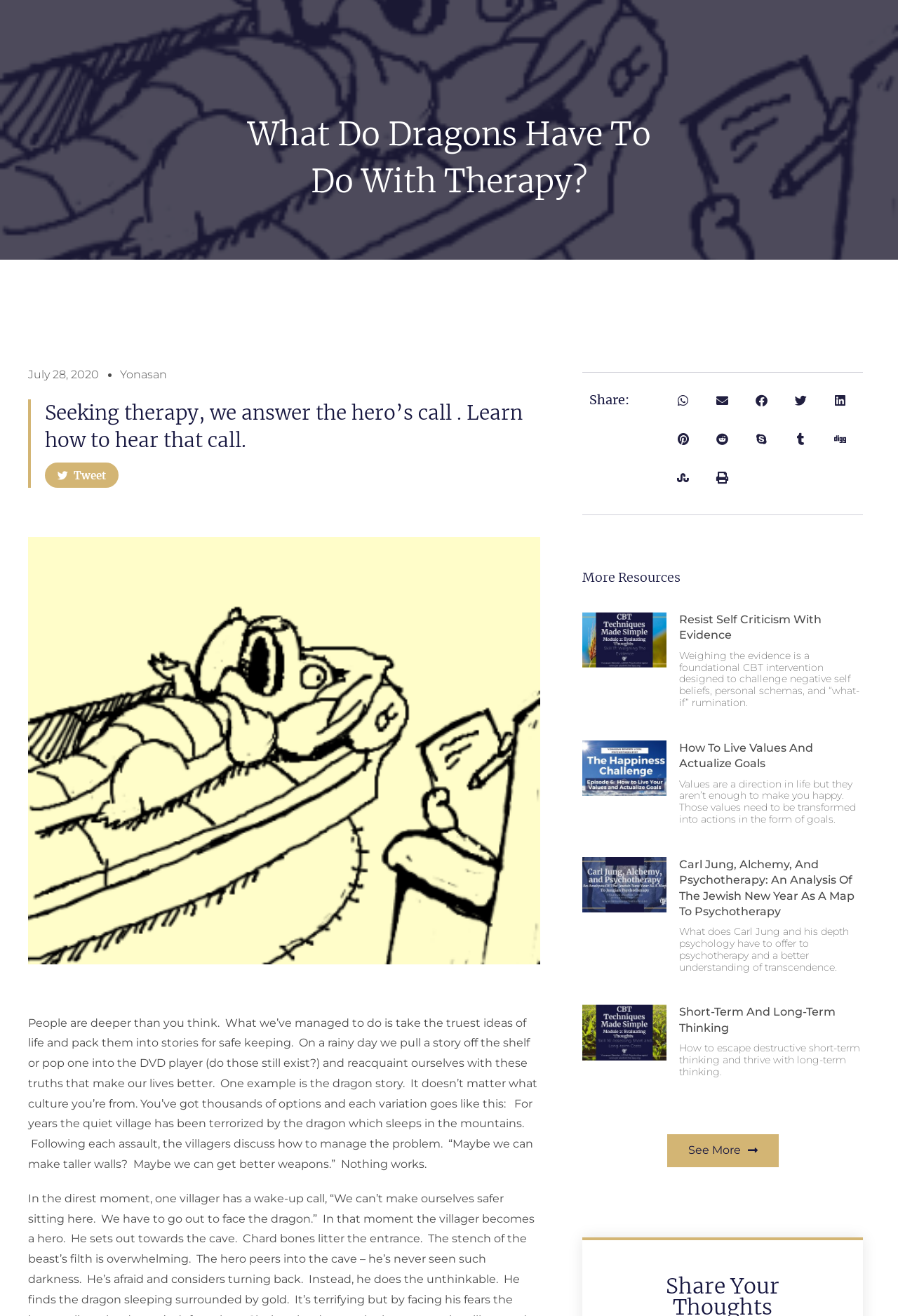What is the topic of the first article?
Please respond to the question with a detailed and thorough explanation.

I looked at the first article element [168] and found a heading element [246] with the text 'Resist Self Criticism With Evidence'. This suggests that the topic of the first article is related to resisting self-criticism with evidence.